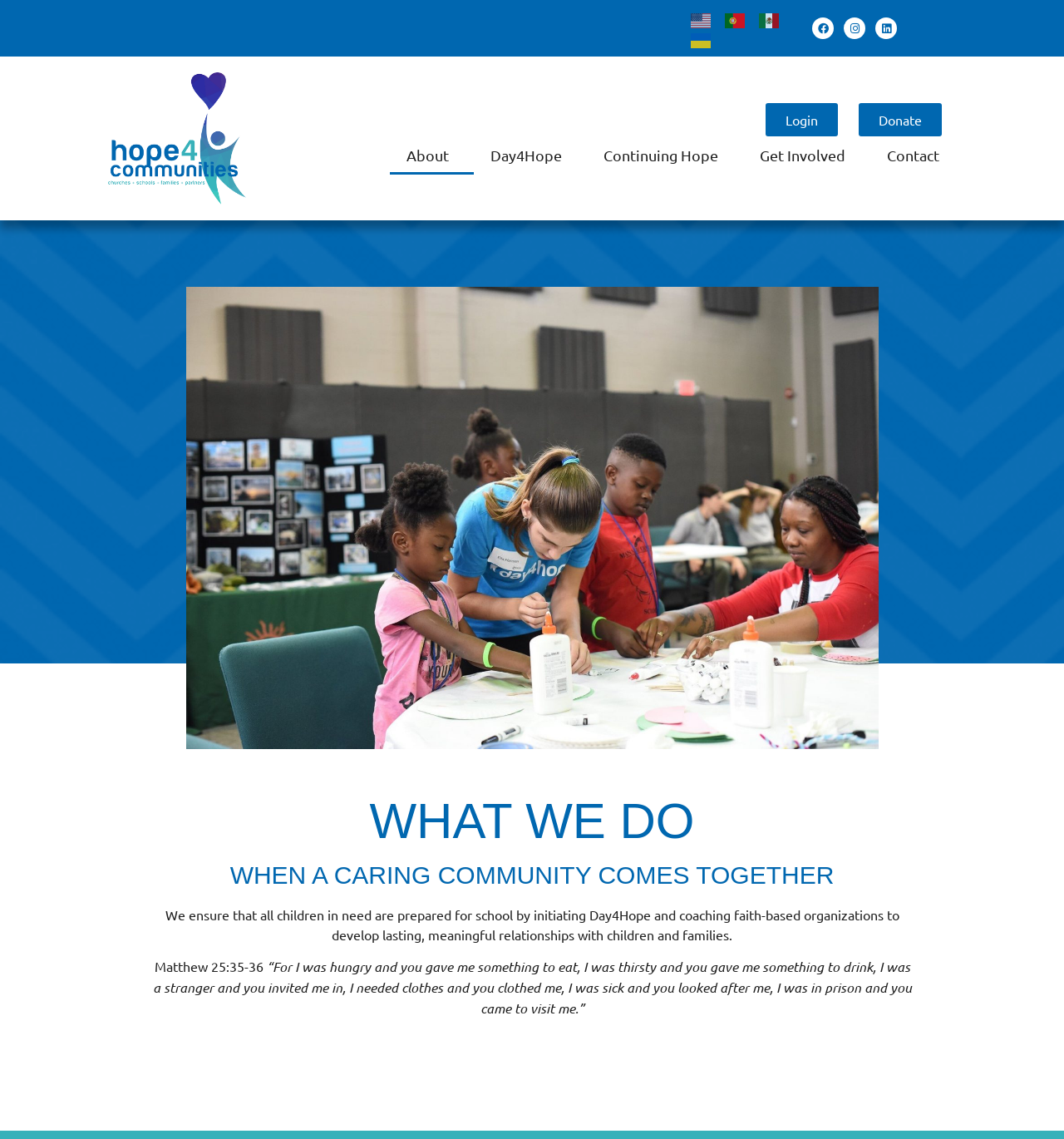Find the bounding box coordinates for the element that must be clicked to complete the instruction: "Switch to English language". The coordinates should be four float numbers between 0 and 1, indicated as [left, top, right, bottom].

[0.649, 0.009, 0.67, 0.023]